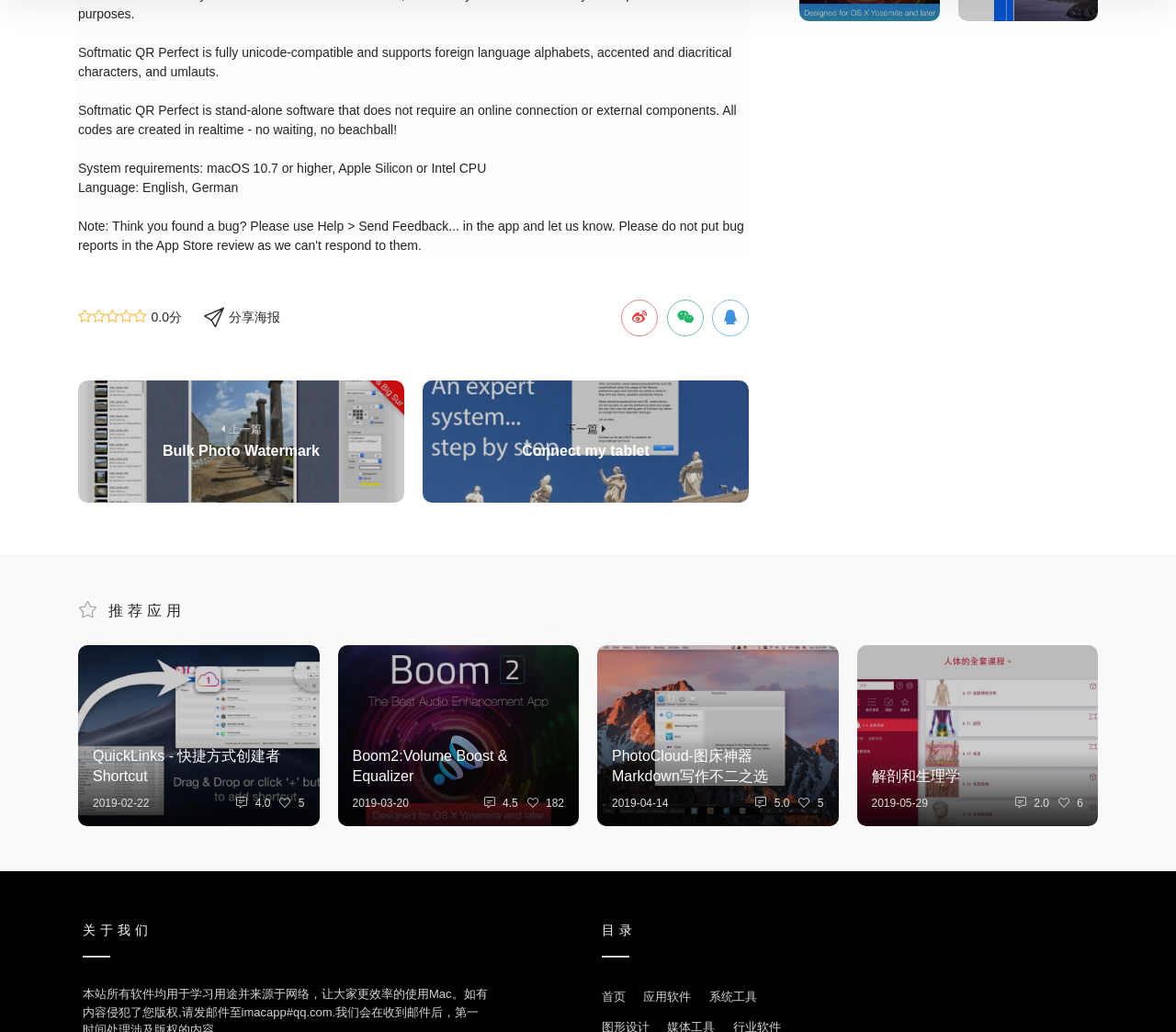Could you indicate the bounding box coordinates of the region to click in order to complete this instruction: "Go to previous page".

[0.066, 0.369, 0.344, 0.487]